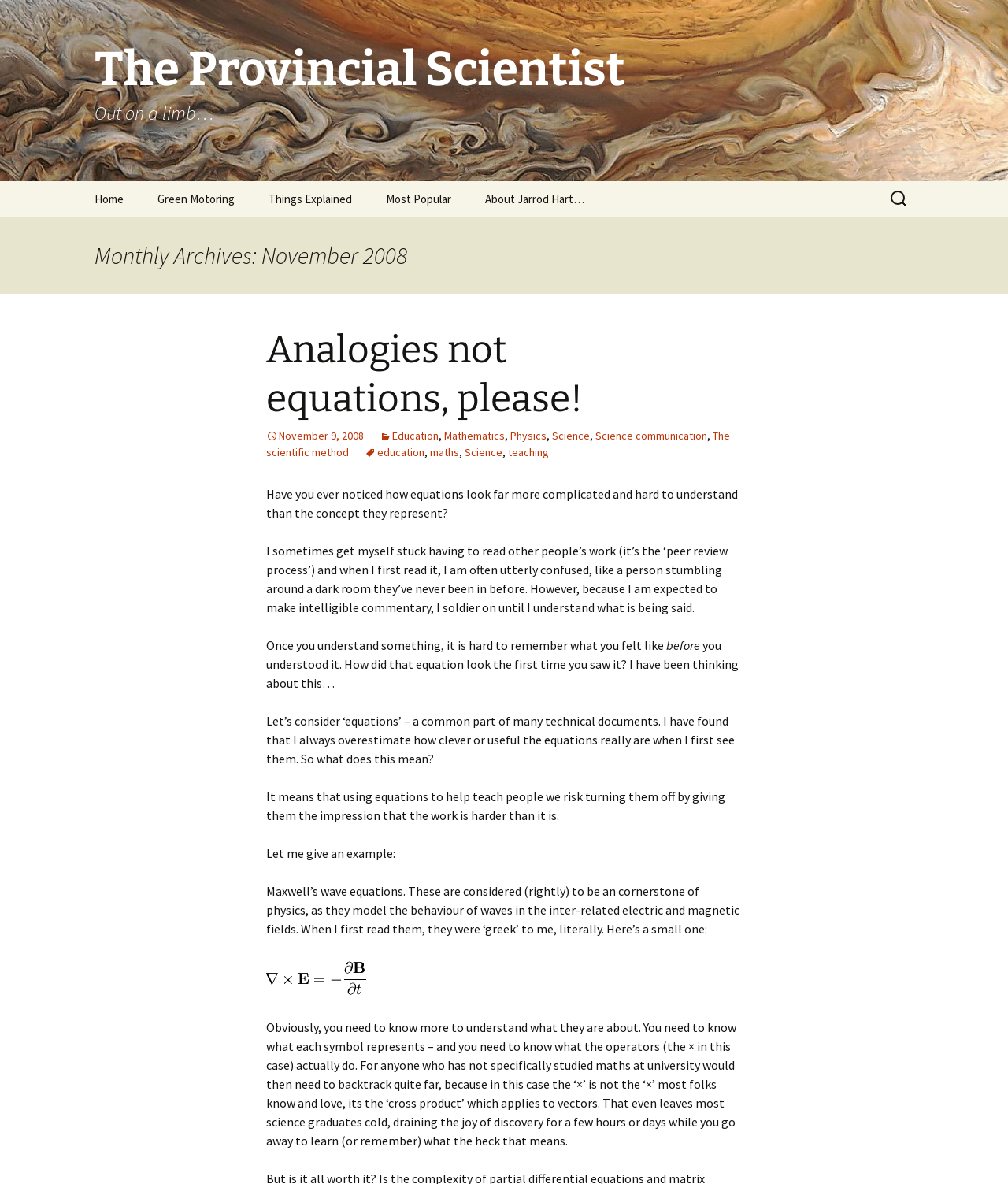Generate a comprehensive caption for the webpage you are viewing.

The webpage is a blog post titled "The Provincial Scientist" with a focus on science communication and education. At the top, there is a header with a link to the blog's homepage and a search bar on the right side. Below the header, there is a navigation menu with links to various categories, including "Home", "Green Motoring", "Things Explained", and "About Jarrod Hart".

The main content of the page is a blog post titled "Analogies not equations, please!" which discusses the use of equations in technical documents and how they can be intimidating to non-experts. The post is divided into several paragraphs, with headings and links to related topics scattered throughout.

On the left side of the page, there is a section titled "Monthly Archives: November 2008" which lists several links to other blog posts from the same month. Each link is accompanied by a small icon and a brief description of the post.

The blog post itself is a lengthy discussion on the use of equations in science communication, with the author sharing their personal experience of struggling to understand complex equations and how they can be a barrier to understanding for non-experts. The post includes an example of Maxwell's wave equations and an image of the equation, which is linked to a separate page with more information.

Throughout the post, there are several links to related topics, such as education, mathematics, and physics, which suggest that the blog is focused on exploring the intersection of science and education. Overall, the webpage is a thoughtful and well-structured discussion on the importance of clear communication in science.